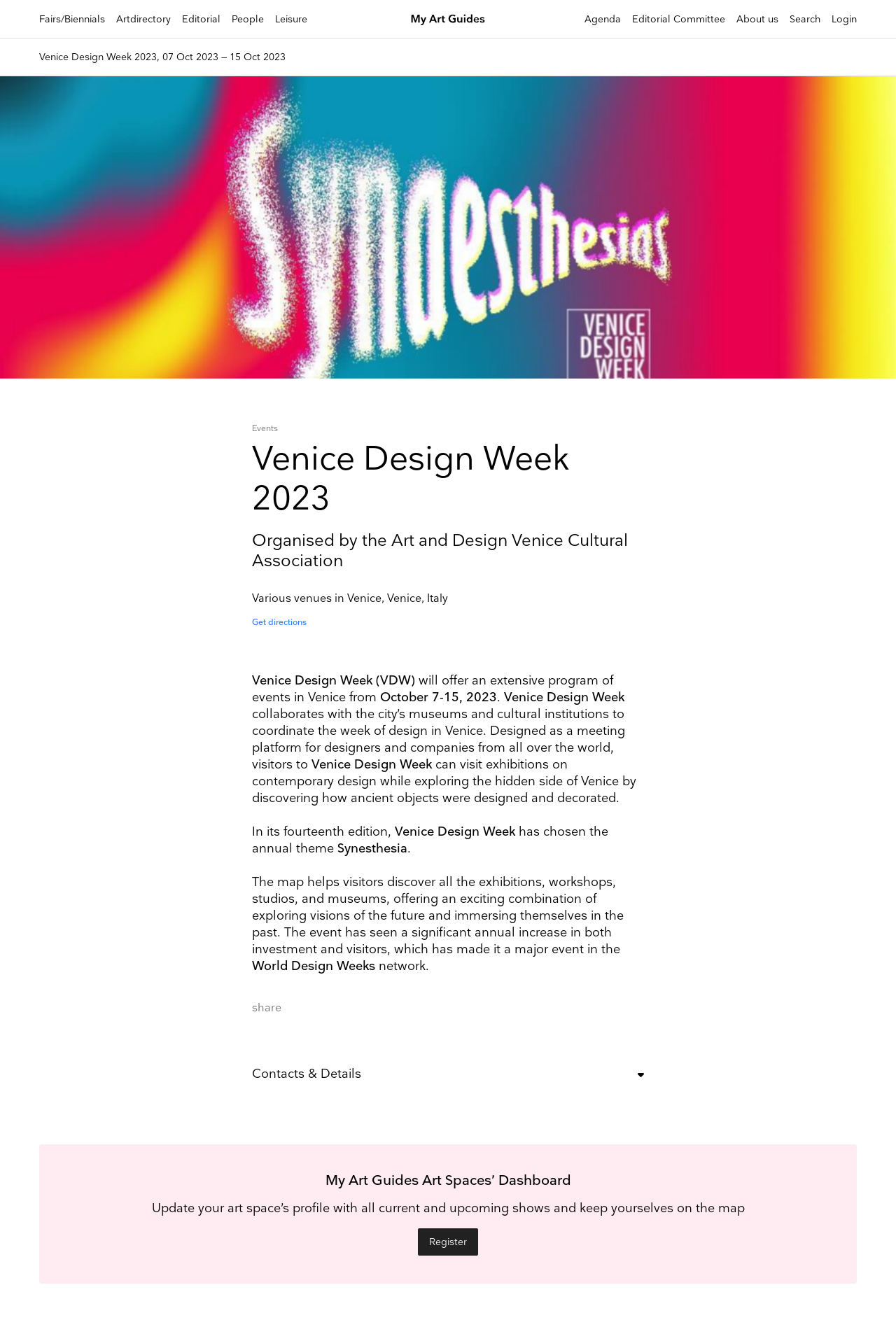Provide the bounding box coordinates, formatted as (top-left x, top-left y, bottom-right x, bottom-right y), with all values being floating point numbers between 0 and 1. Identify the bounding box of the UI element that matches the description: Get directions

[0.281, 0.465, 0.342, 0.473]